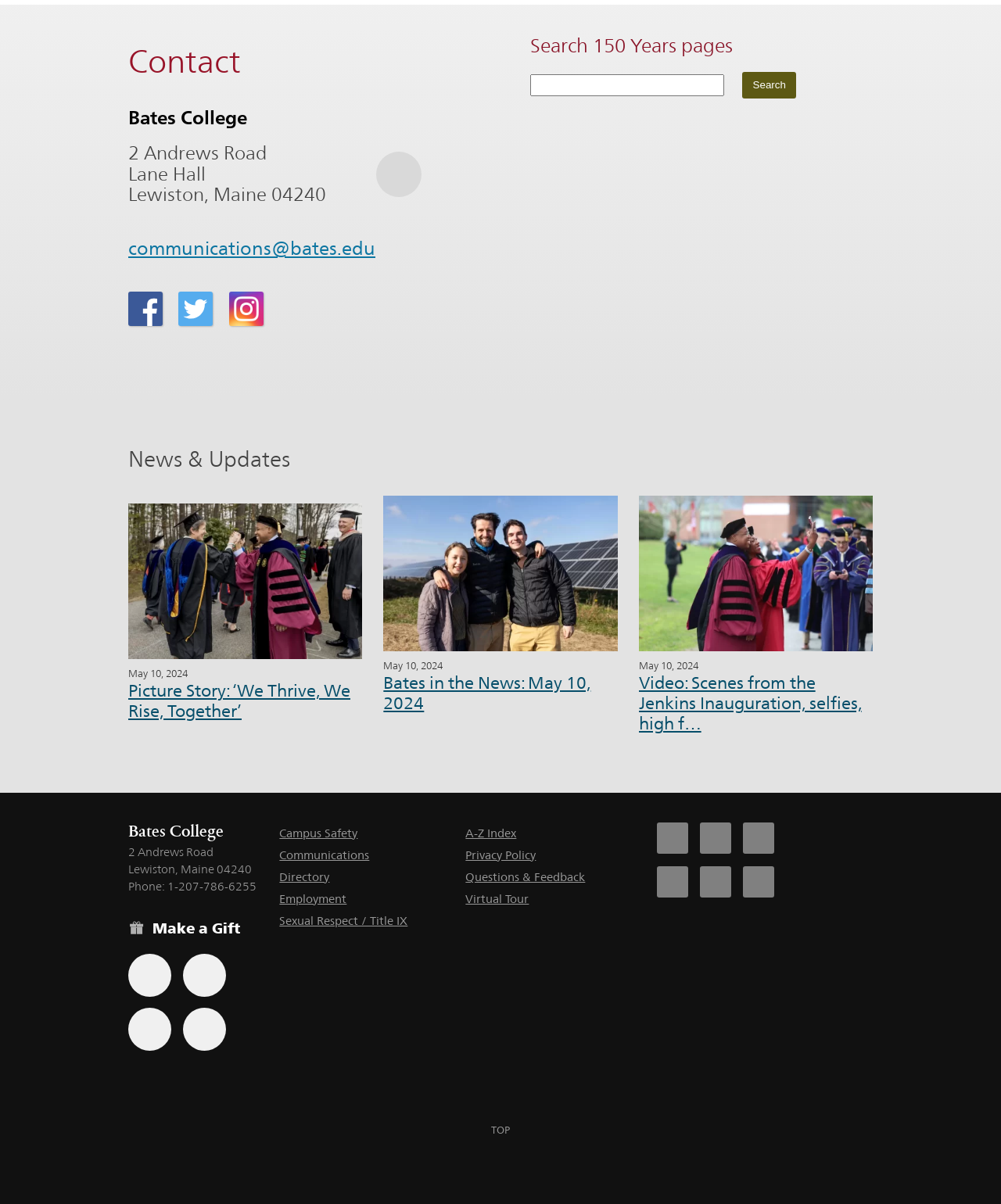Provide a one-word or one-phrase answer to the question:
What social media platforms does Bates College have?

Facebook, Twitter, Instagram, LinkedIn, YouTube, Tiktok